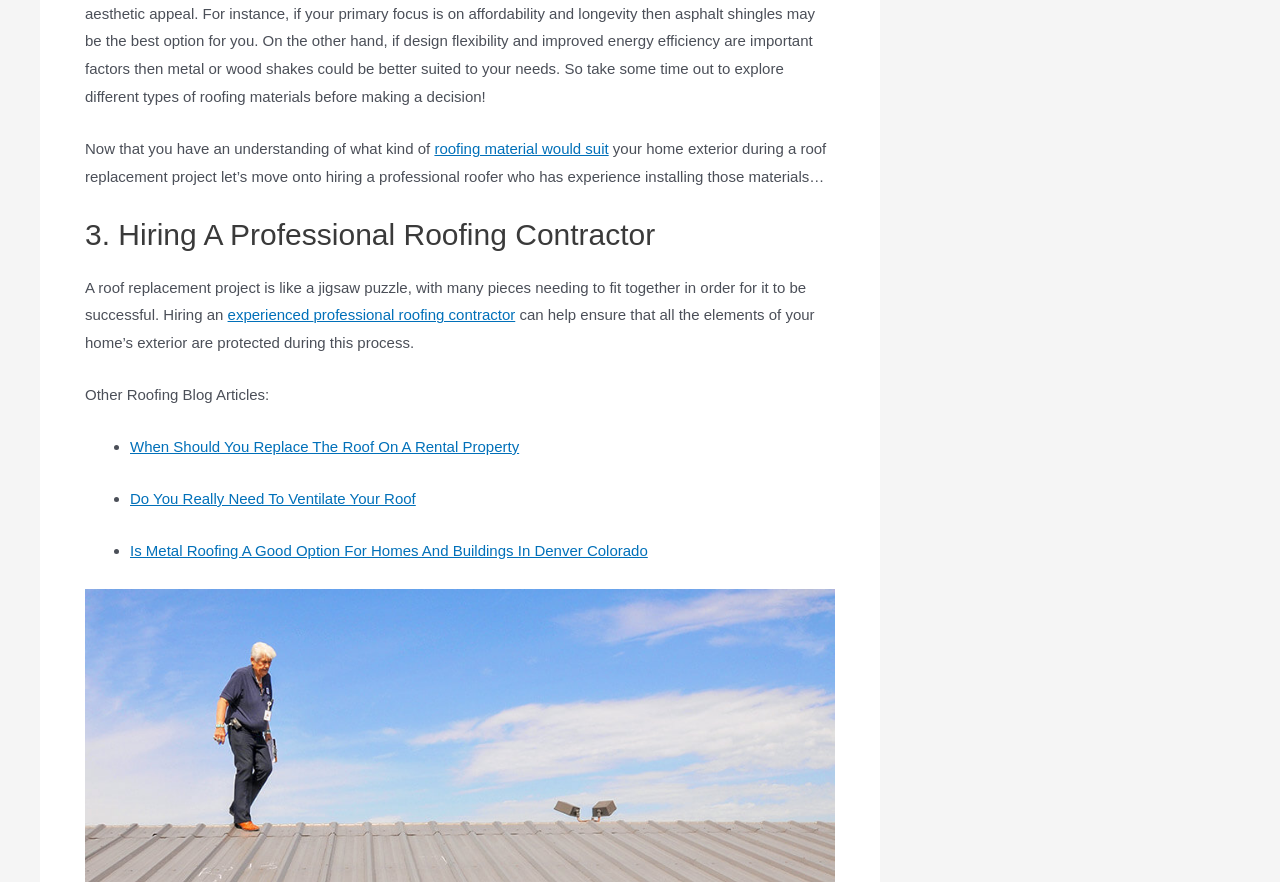What is the purpose of hiring a professional roofer?
Based on the image content, provide your answer in one word or a short phrase.

To ensure protection